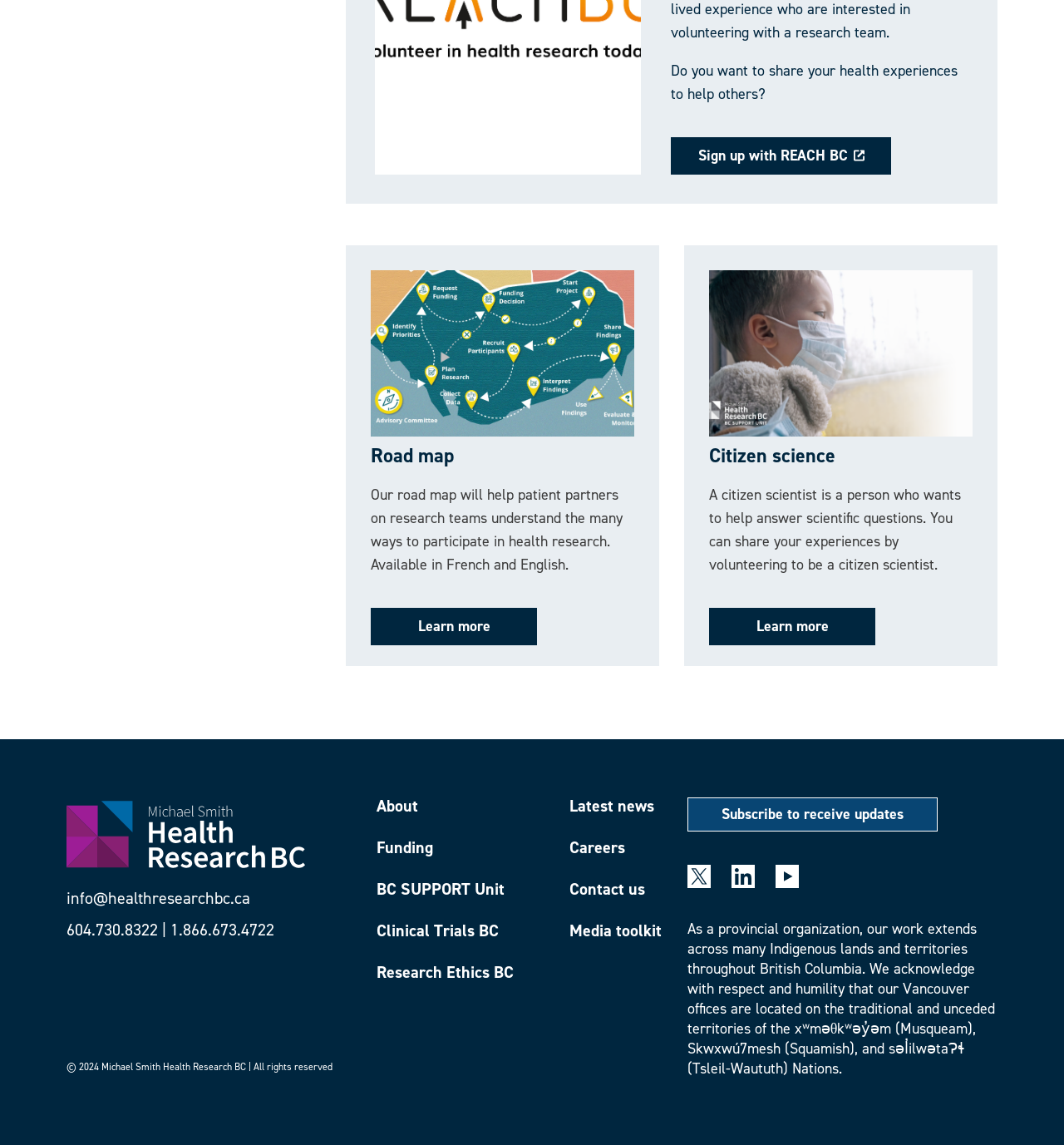Please answer the following question using a single word or phrase: 
What is the purpose of the road map?

To help patient partners understand participation in health research